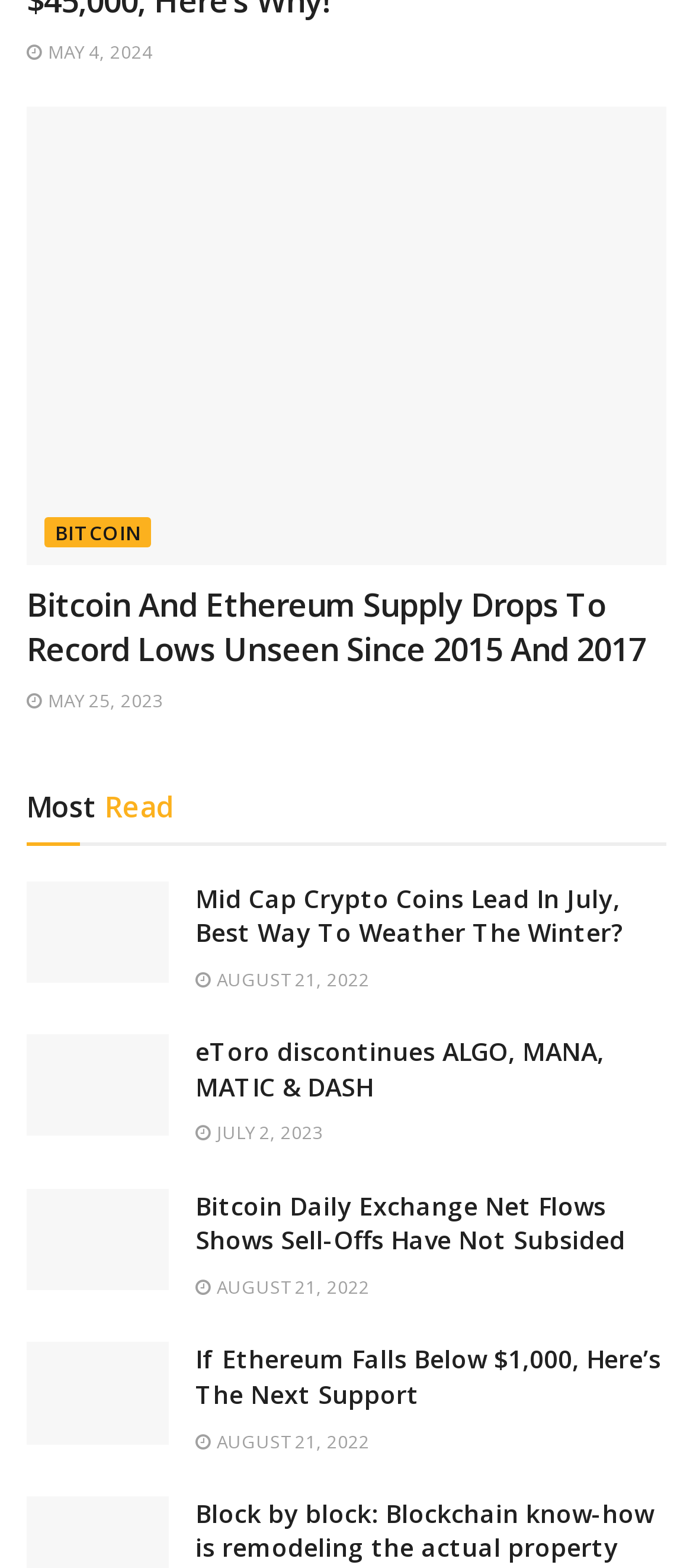What is the category of the articles on this webpage?
Give a thorough and detailed response to the question.

The articles on this webpage are all related to cryptocurrency, with topics such as Bitcoin, Ethereum, and eToro, indicating that the category of the articles is cryptocurrency.